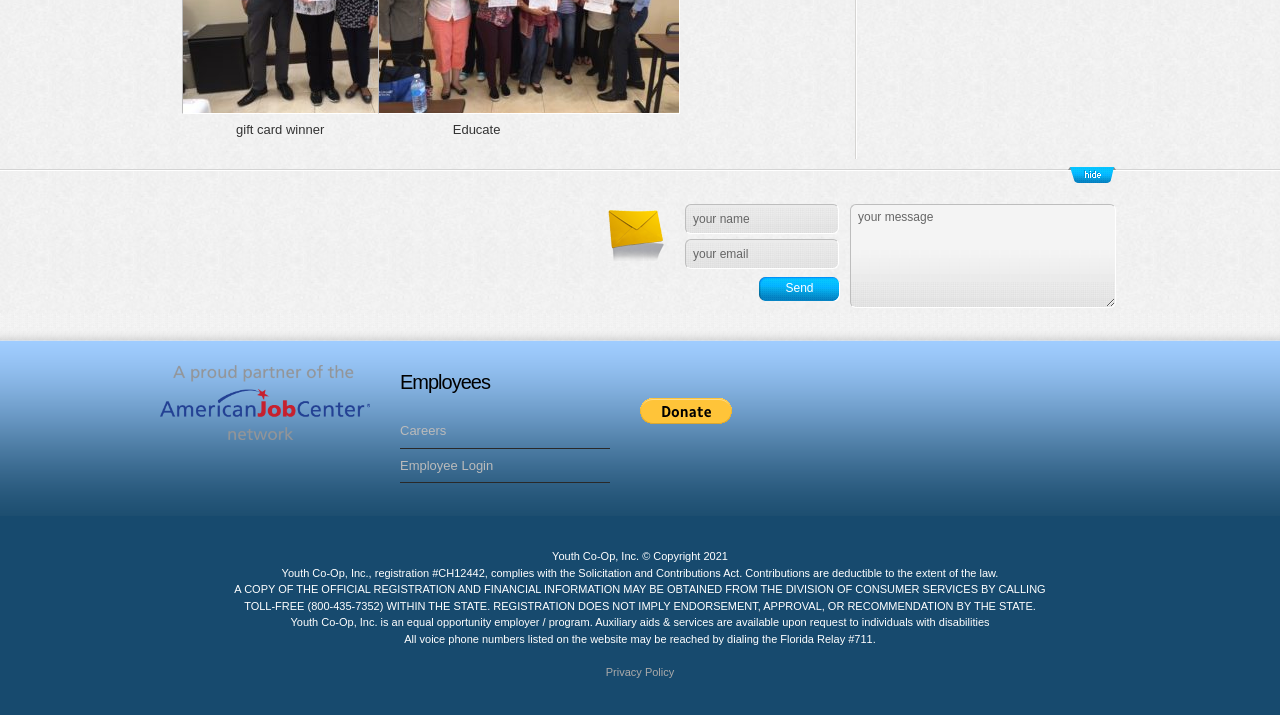Locate the bounding box coordinates of the clickable region necessary to complete the following instruction: "Read Agarwal Packers and Movers Review". Provide the coordinates in the format of four float numbers between 0 and 1, i.e., [left, top, right, bottom].

None